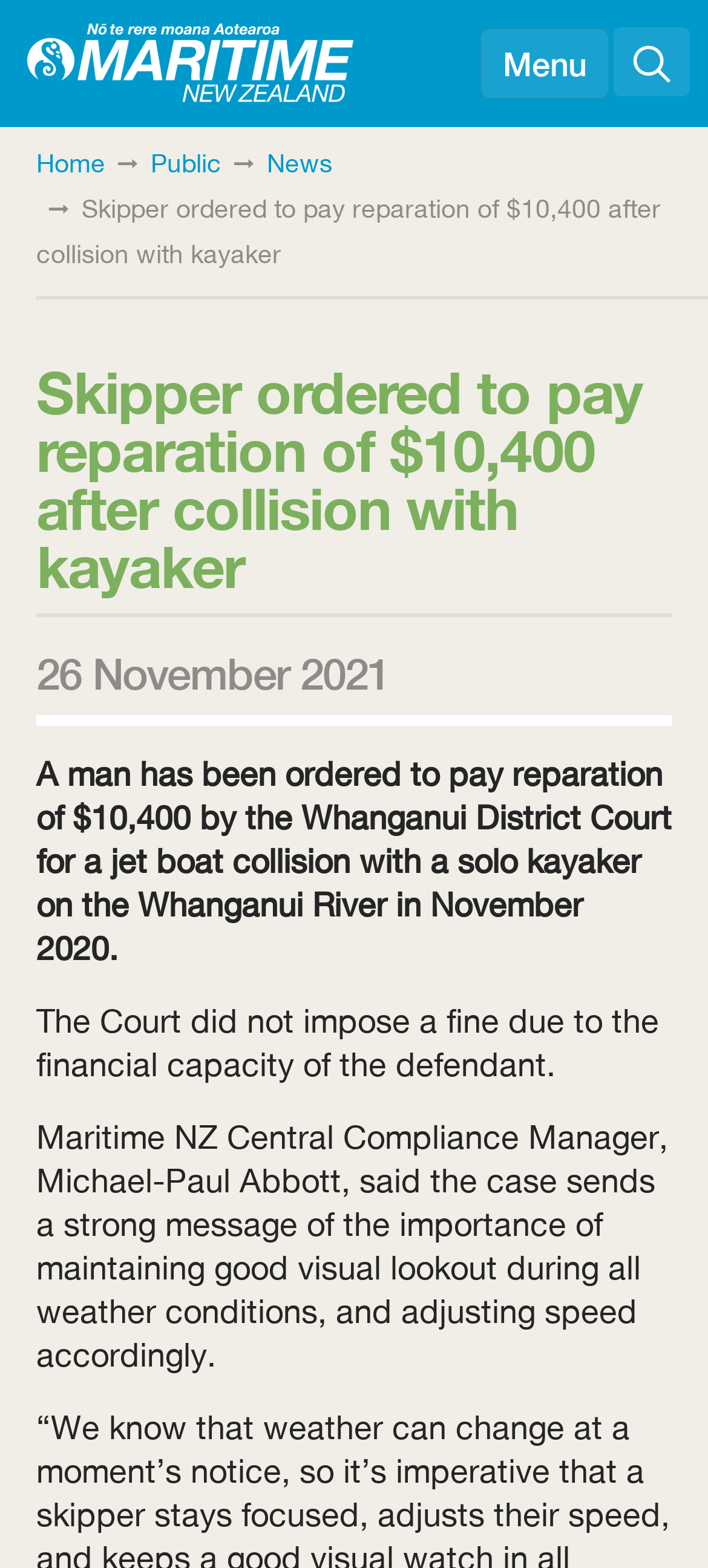Summarize the webpage with intricate details.

The webpage is about a news article reporting on a court case involving a jet boat collision with a solo kayaker on the Whanganui River. At the top left of the page, there is a logo of Maritime NZ, accompanied by a link to the logo. To the right of the logo, there is a toggle navigation button with the text "Menu". On the top right corner, there is a search button with a magnifying glass icon.

Below the navigation section, there is a horizontal menu with links to "Home", "Public", and "News". The main content of the page is a news article with the title "Skipper ordered to pay reparation of $10,400 after collision with kayaker" in a large font size. The title is followed by the date "26 November 2021" and then the article content.

The article content is divided into three paragraphs. The first paragraph describes the court case, stating that a man has been ordered to pay reparation of $10,400 for a jet boat collision with a solo kayaker on the Whanganui River in November 2020. The second paragraph mentions that the court did not impose a fine due to the financial capacity of the defendant. The third paragraph quotes Maritime NZ Central Compliance Manager, Michael-Paul Abbott, emphasizing the importance of maintaining good visual lookout during all weather conditions and adjusting speed accordingly.